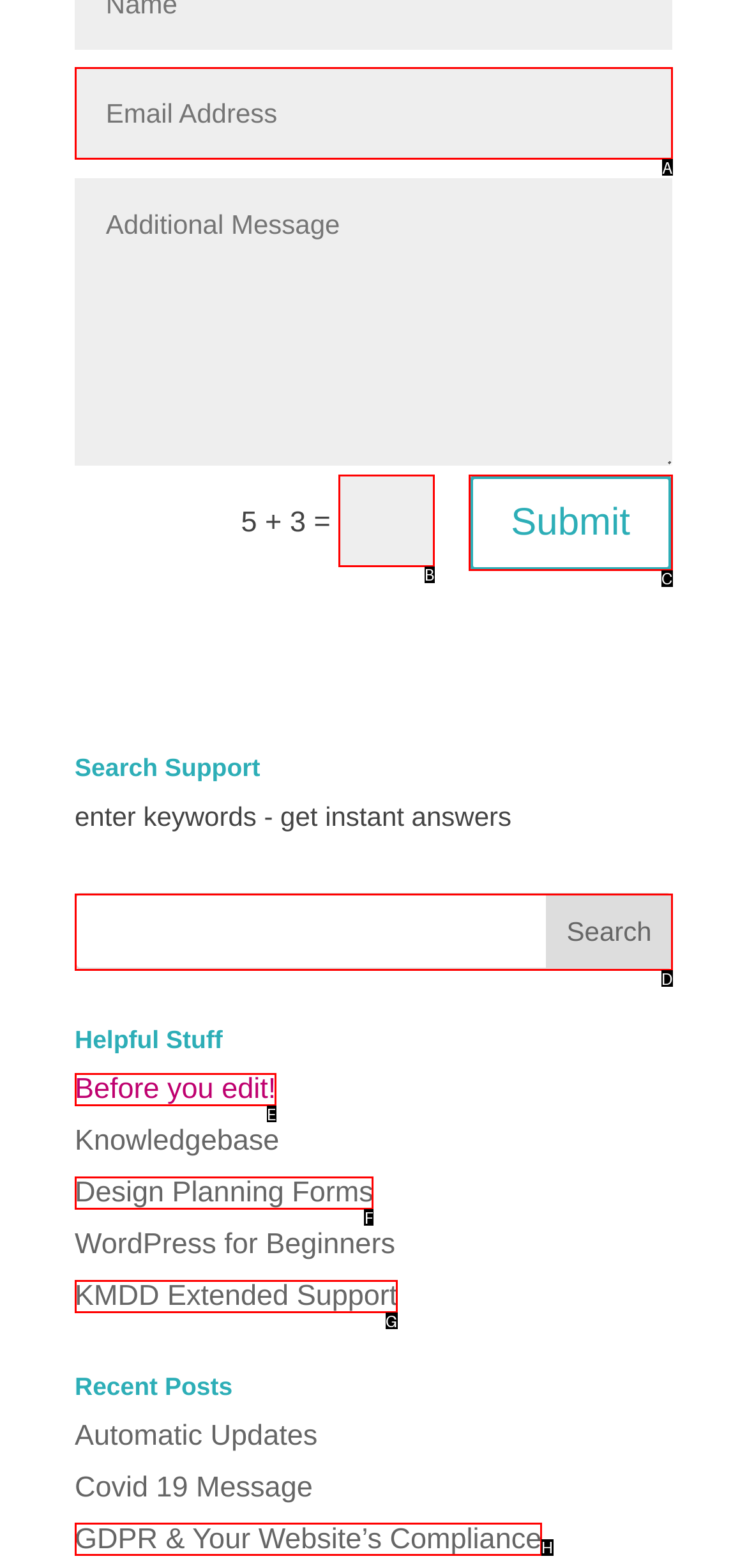Tell me which UI element to click to fulfill the given task: Search for something. Respond with the letter of the correct option directly.

D